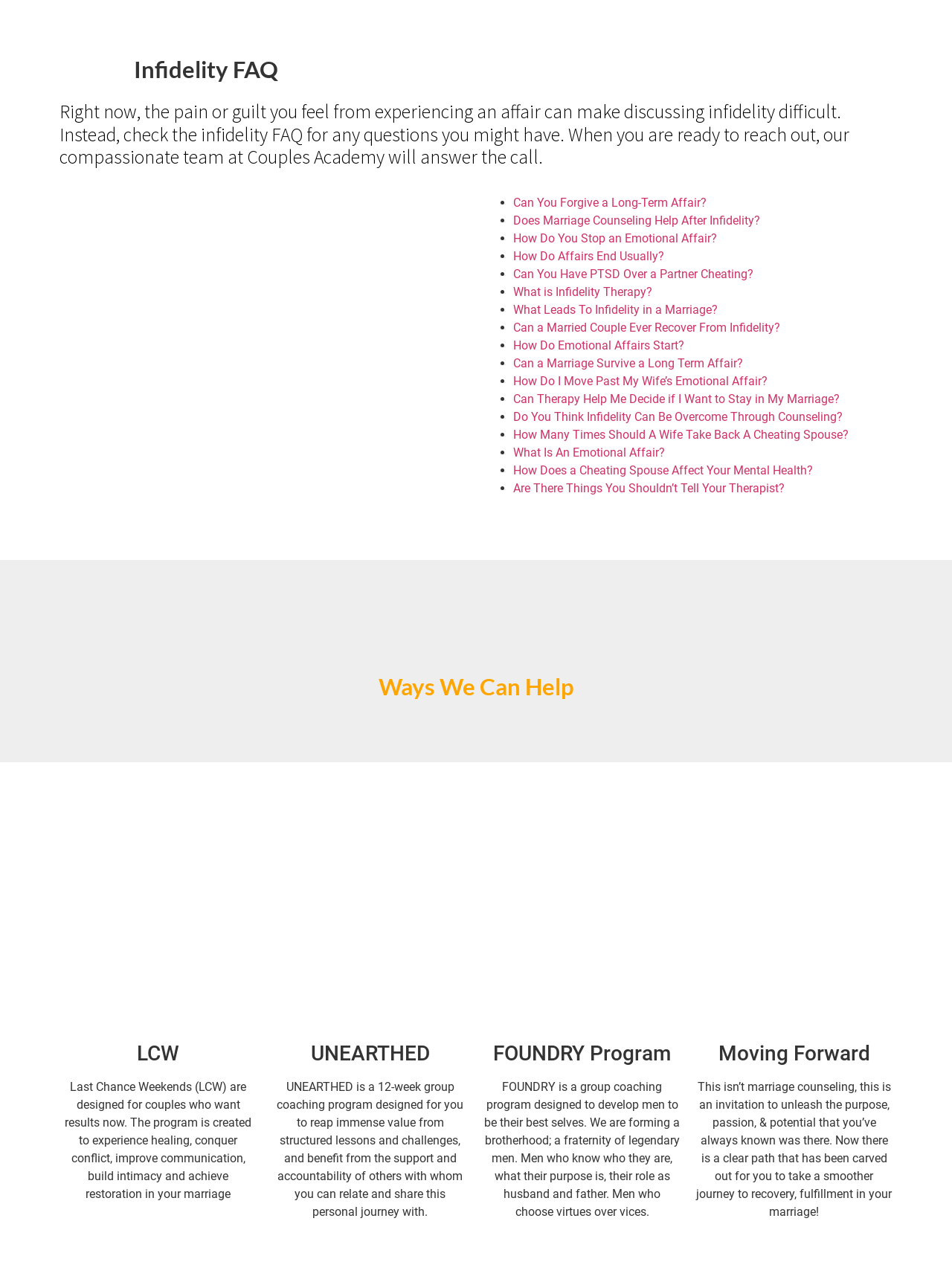Please specify the bounding box coordinates of the element that should be clicked to execute the given instruction: 'Explore 'Moving Forward''. Ensure the coordinates are four float numbers between 0 and 1, expressed as [left, top, right, bottom].

[0.754, 0.81, 0.914, 0.829]